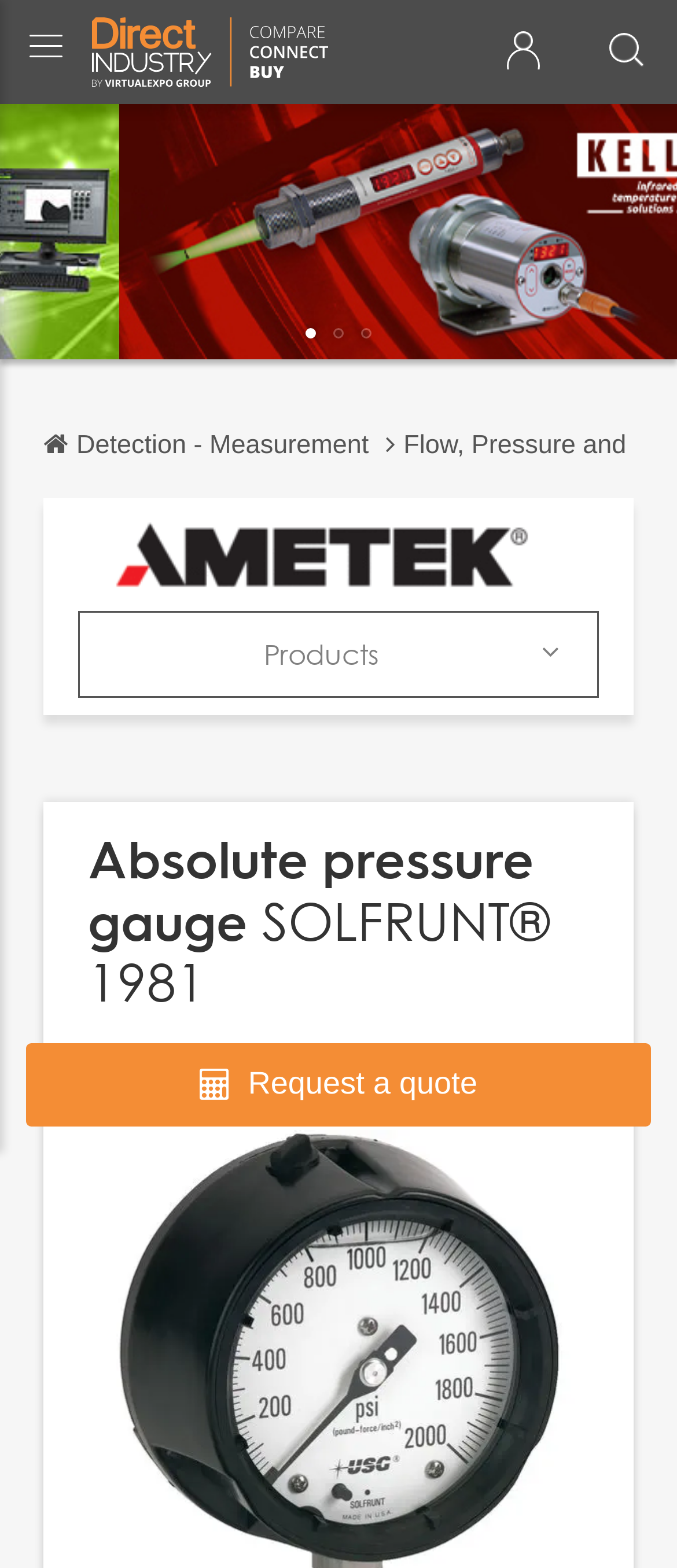Examine the screenshot and answer the question in as much detail as possible: What is the purpose of the search bar?

The search bar is provided with a placeholder text 'Search for a product, a brand...', which indicates that the purpose of the search bar is to allow users to search for specific products or brands on the website.